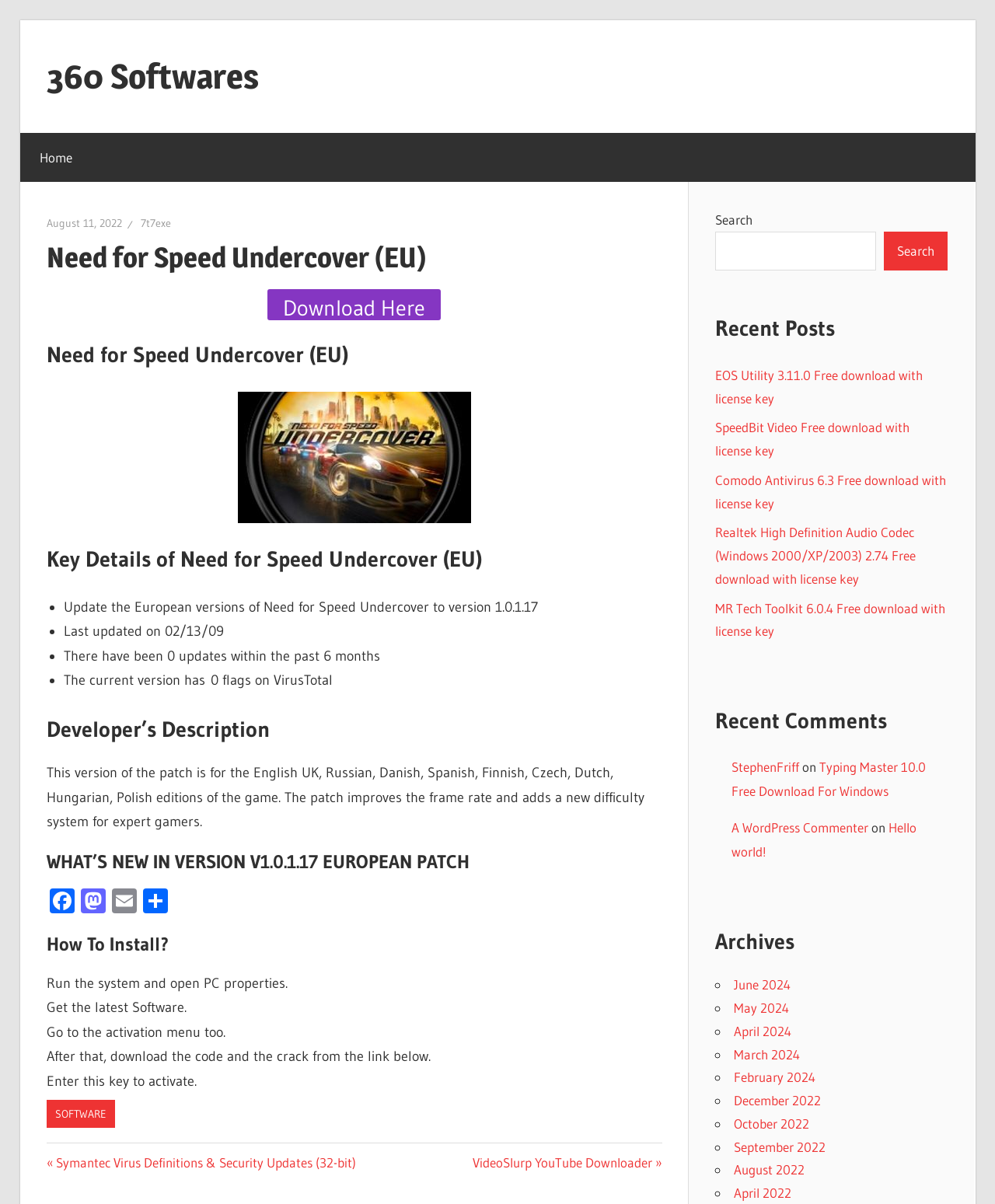Identify and provide the main heading of the webpage.

Need for Speed Undercover (EU)